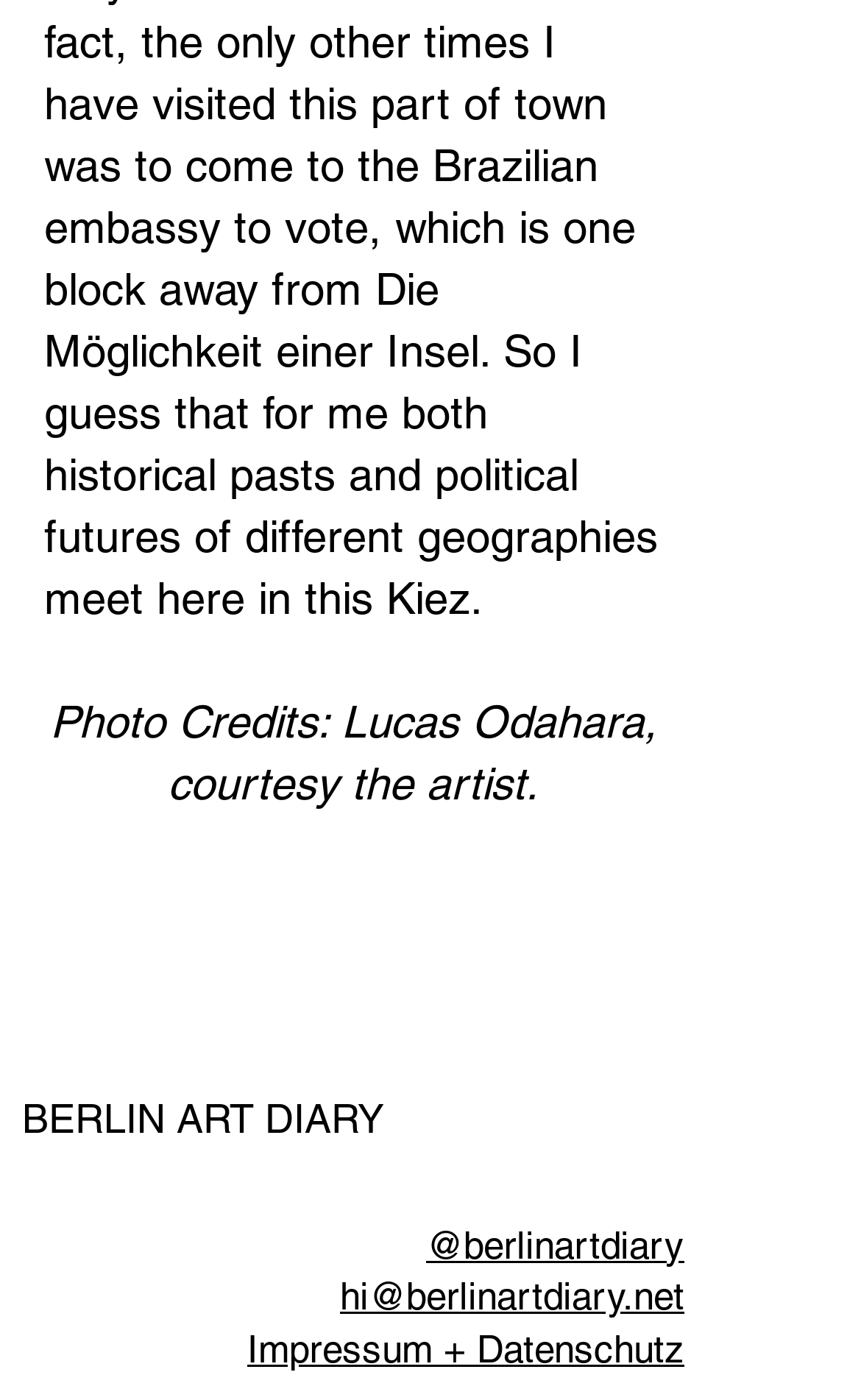How many social media handles are mentioned?
Carefully analyze the image and provide a detailed answer to the question.

The answer can be found by counting the number of link elements that represent social media handles. In this case, there is only one link element '@berlinartdiary' which is located at the bottom of the webpage, under the heading 'BERLIN ART DIARY'.